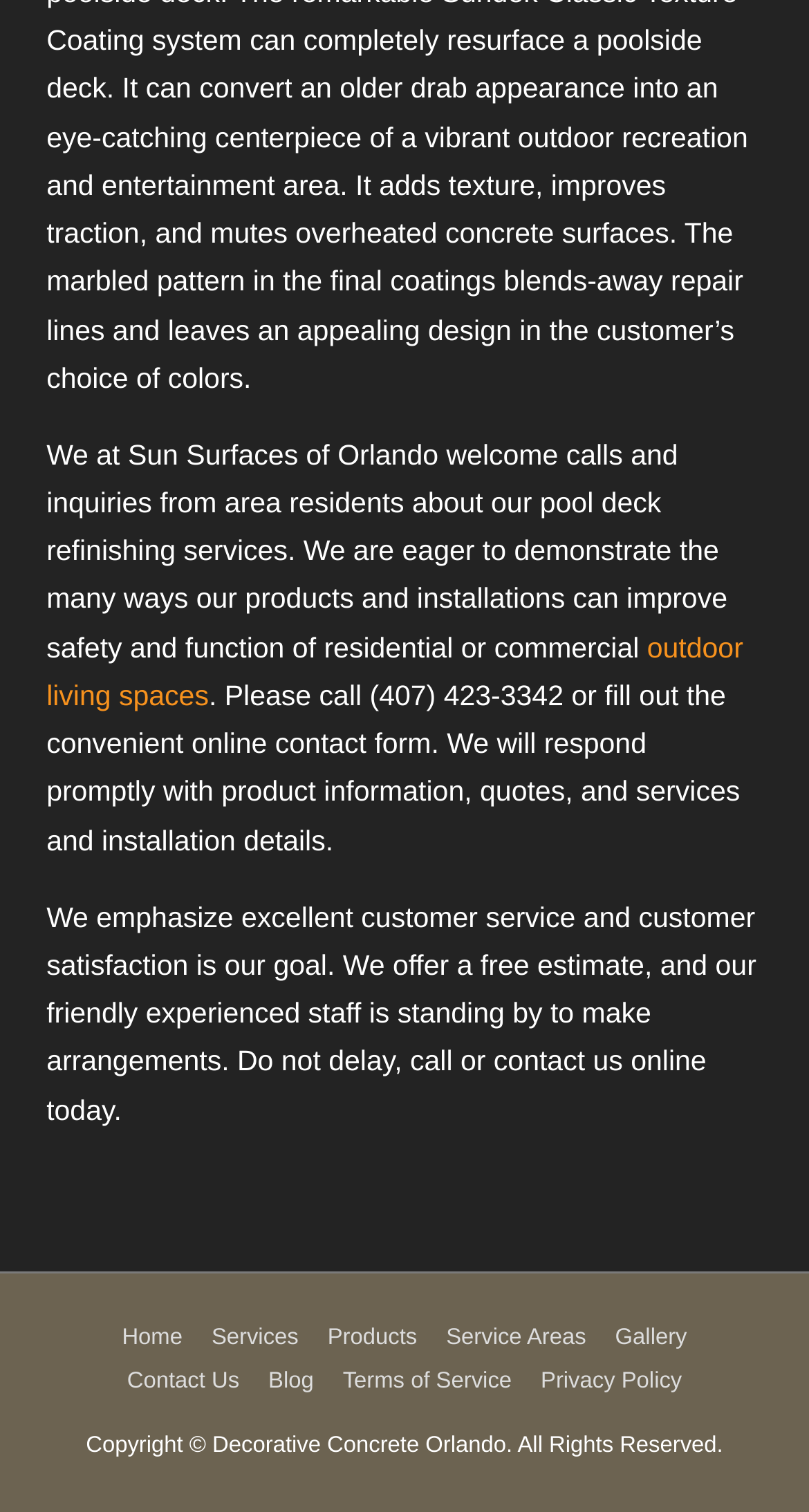Provide a brief response to the question using a single word or phrase: 
How many links are there in the footer section?

7